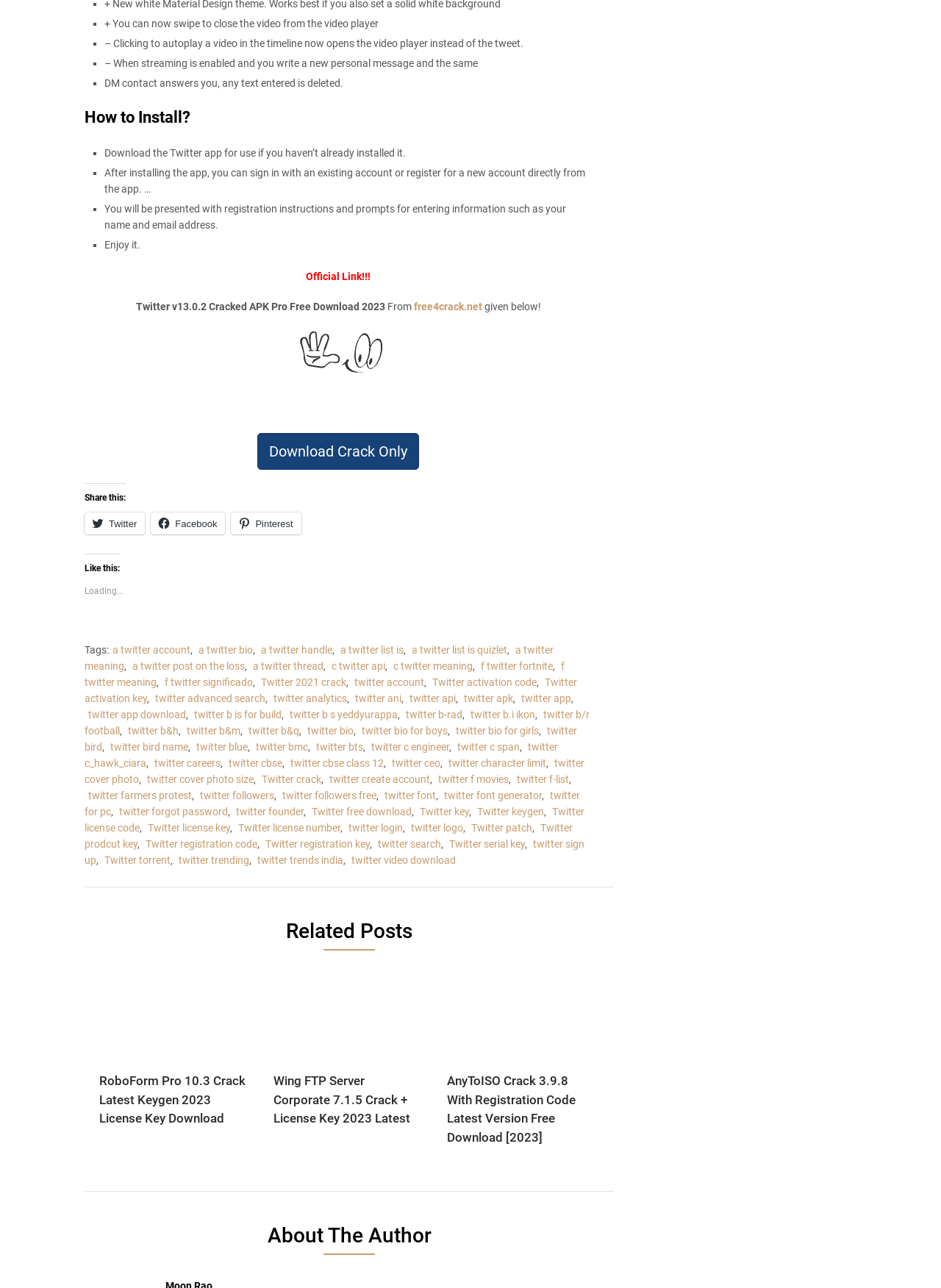Using the element description Pinterest, predict the bounding box coordinates for the UI element. Provide the coordinates in (top-left x, top-left y, bottom-right x, bottom-right y) format with values ranging from 0 to 1.

[0.246, 0.398, 0.32, 0.415]